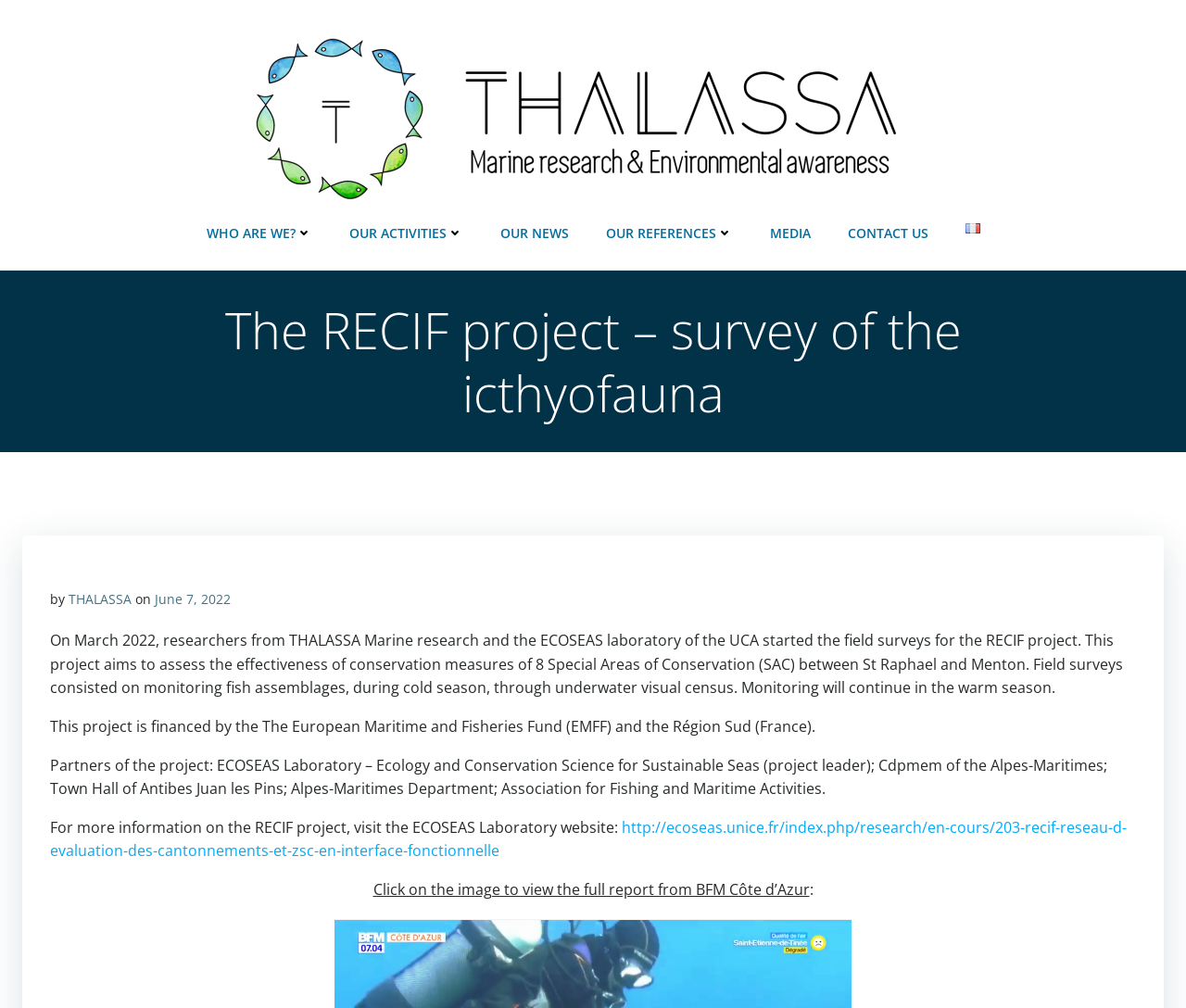Determine the bounding box coordinates of the section to be clicked to follow the instruction: "View the full report from BFM Côte d’Azur". The coordinates should be given as four float numbers between 0 and 1, formatted as [left, top, right, bottom].

[0.314, 0.872, 0.682, 0.892]